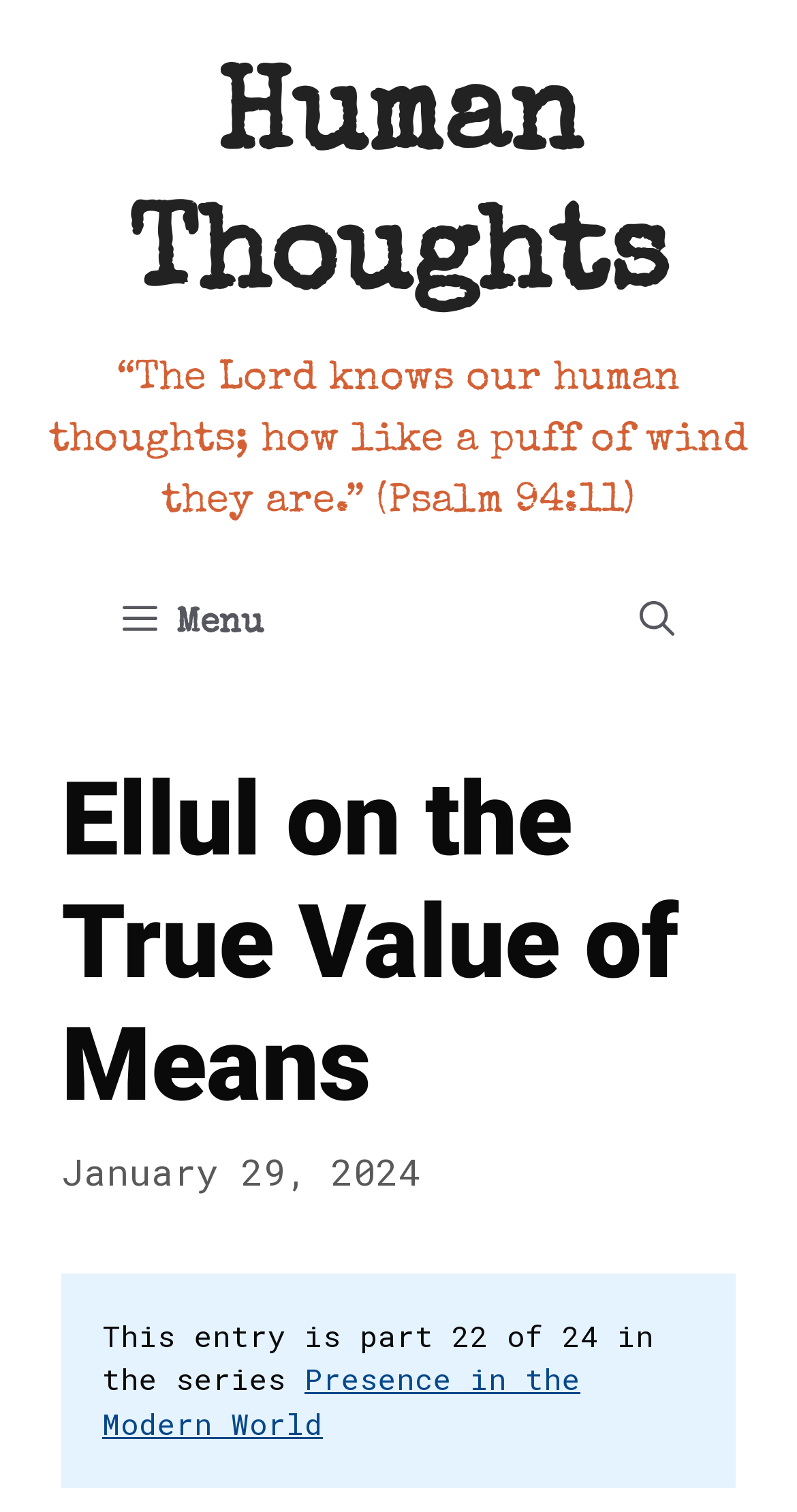Determine the bounding box of the UI element mentioned here: "Presence in the Modern World". The coordinates must be in the format [left, top, right, bottom] with values ranging from 0 to 1.

[0.128, 0.9, 0.728, 0.954]